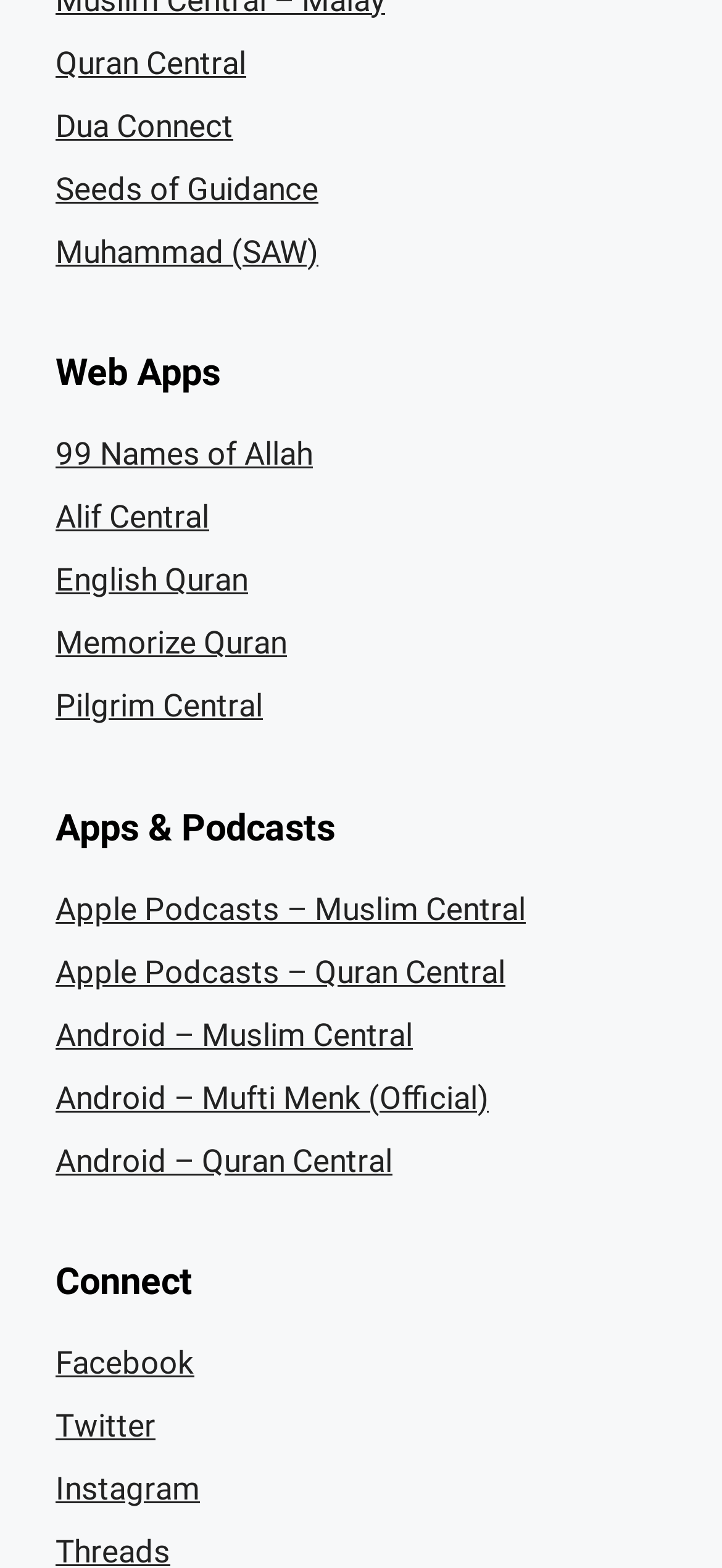How many headings are on the webpage?
Answer the question in as much detail as possible.

There are three headings on the webpage, which are 'Web Apps', 'Apps & Podcasts', and 'Connect'.